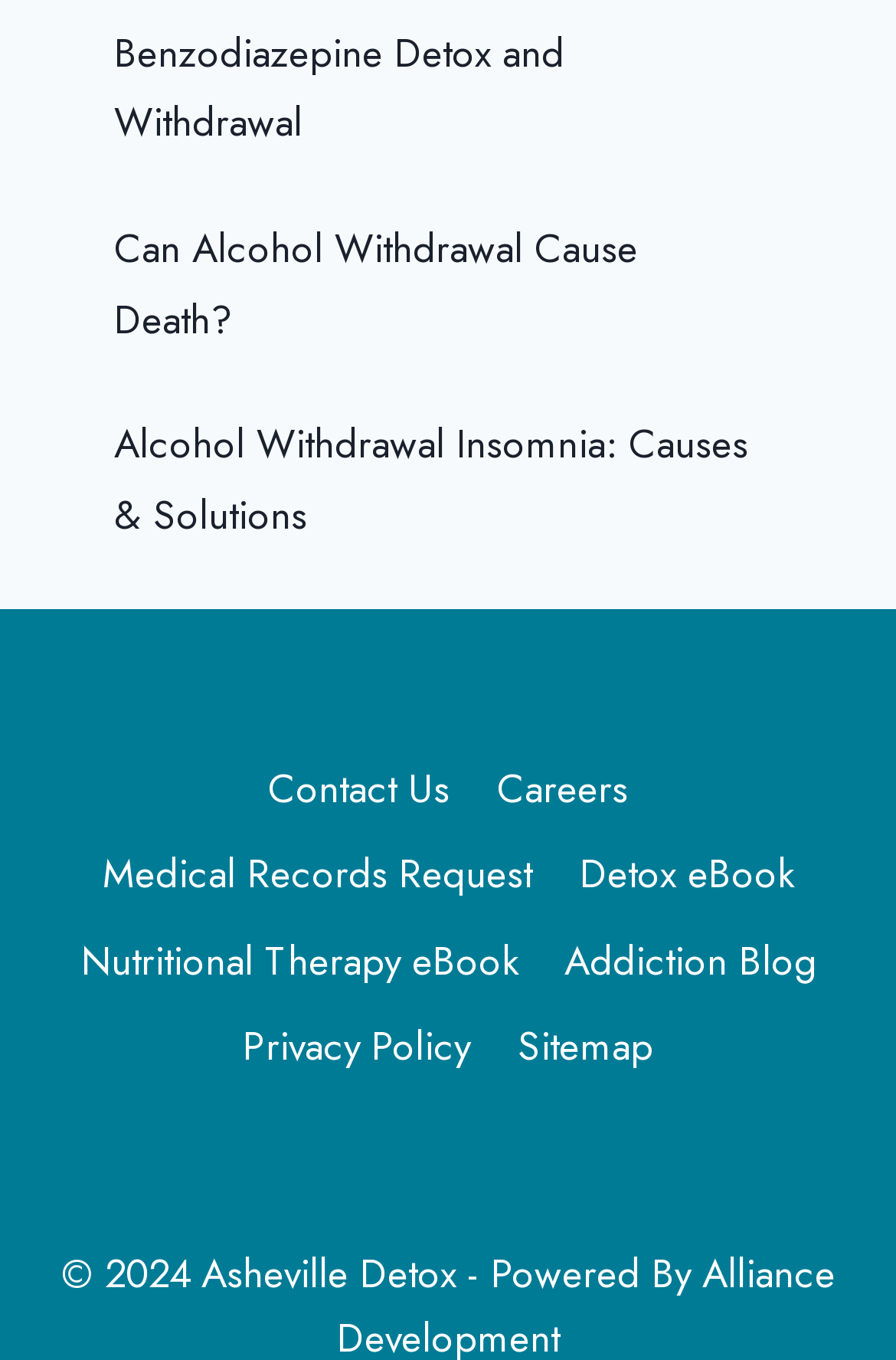Provide a short answer using a single word or phrase for the following question: 
What is the purpose of the 'Detox eBook' link?

To provide a resource